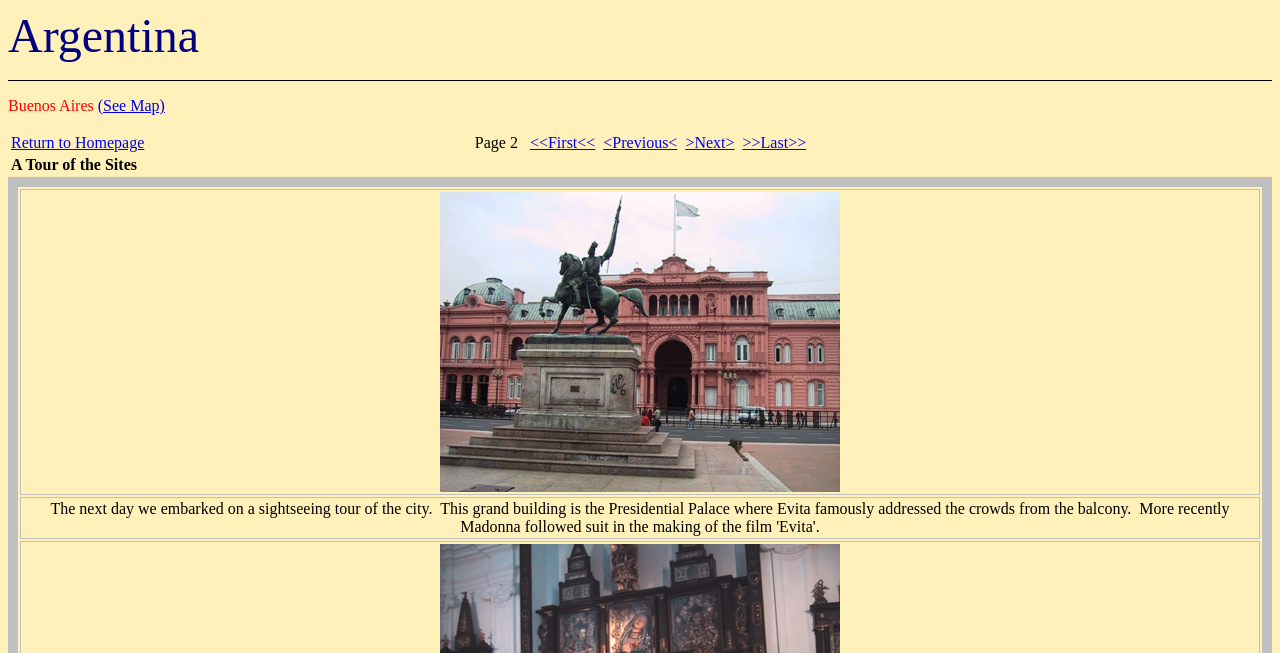What is the purpose of the link '(See Map)'?
Provide an in-depth and detailed explanation in response to the question.

I inferred the purpose of the link by its text '(See Map)', which suggests that it will display a map, likely related to Buenos Aires.